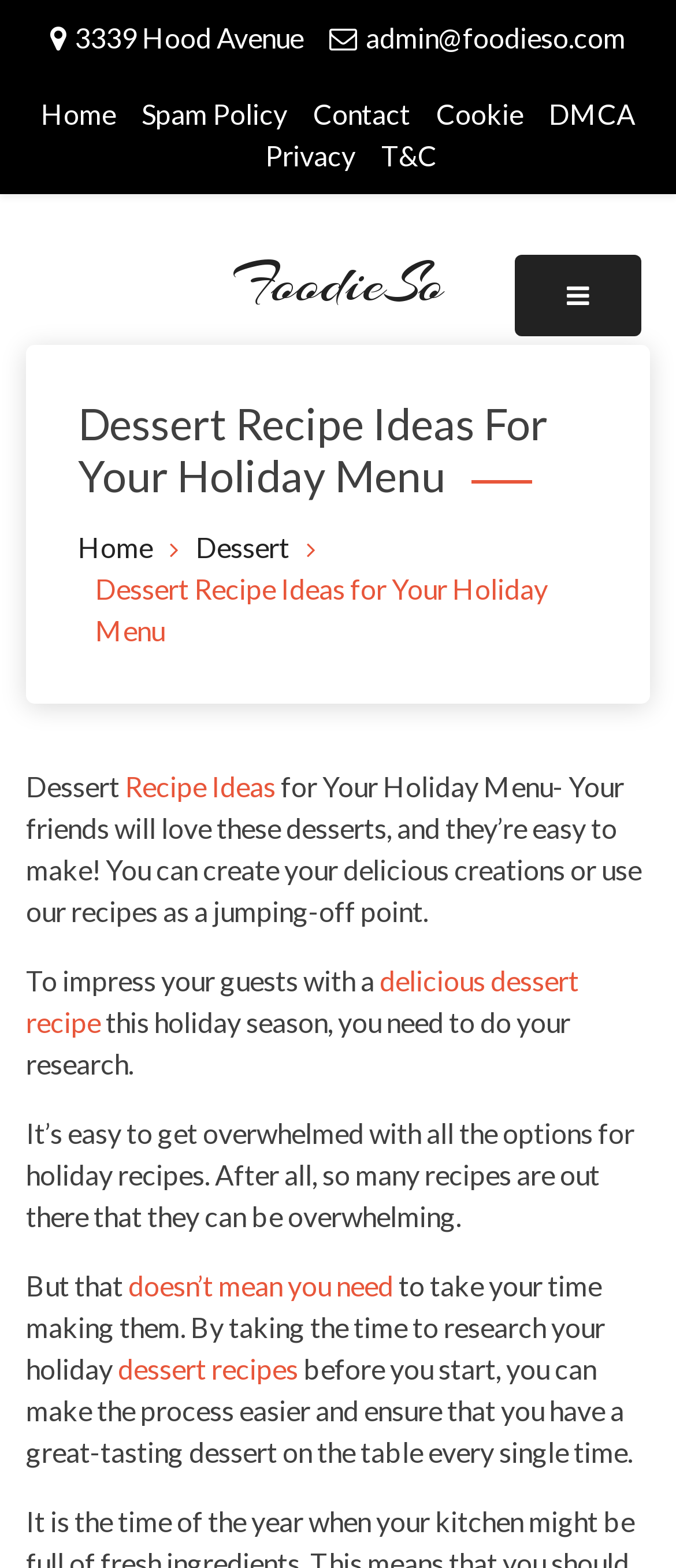Using the information in the image, could you please answer the following question in detail:
What is the name of the website?

I found the website's name by looking at the top section of the webpage, where I saw a heading element with the text 'FoodieSo'. This is also confirmed by the link element with the same text.